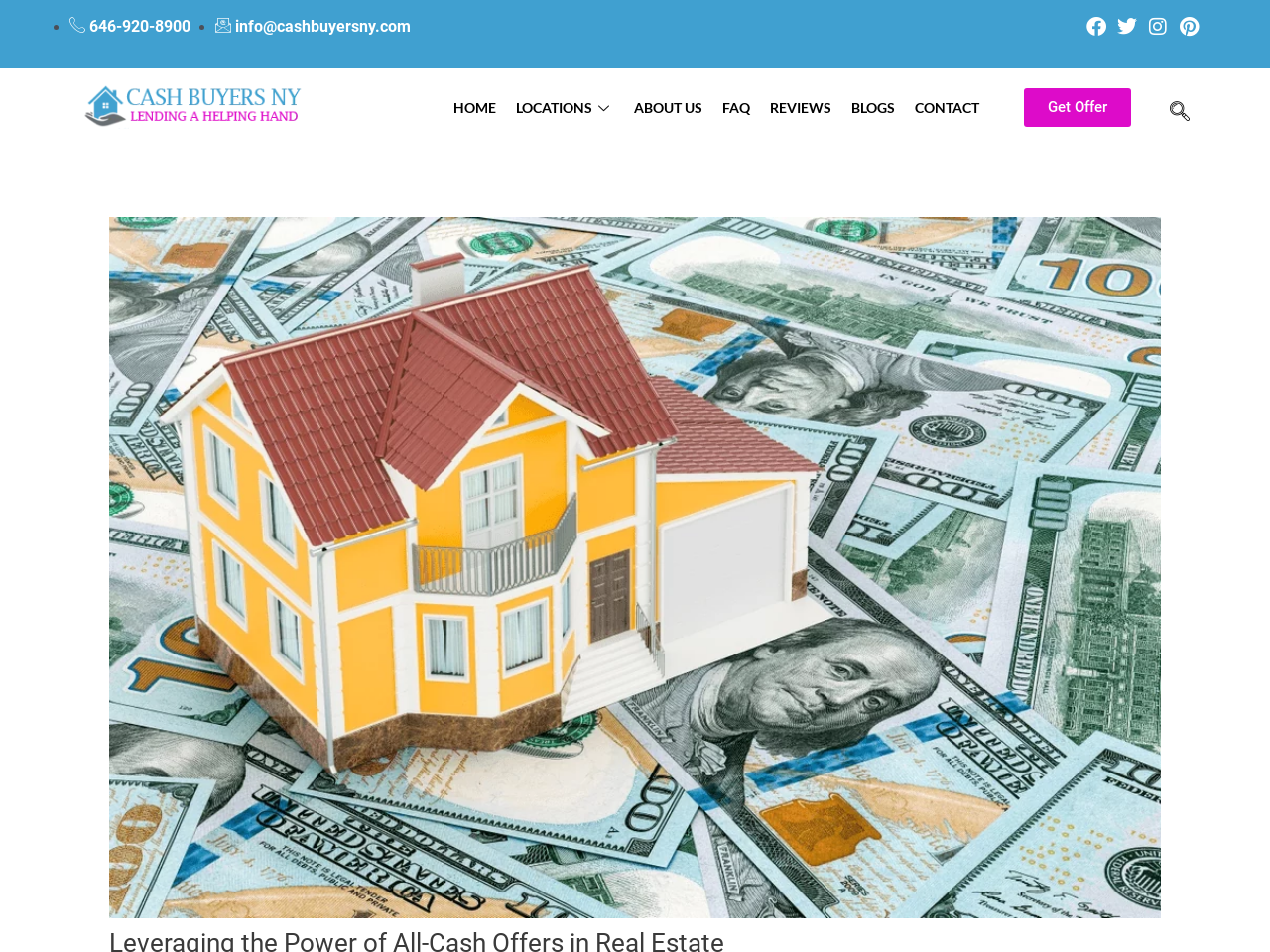Answer the following inquiry with a single word or phrase:
How many social media links are there?

4